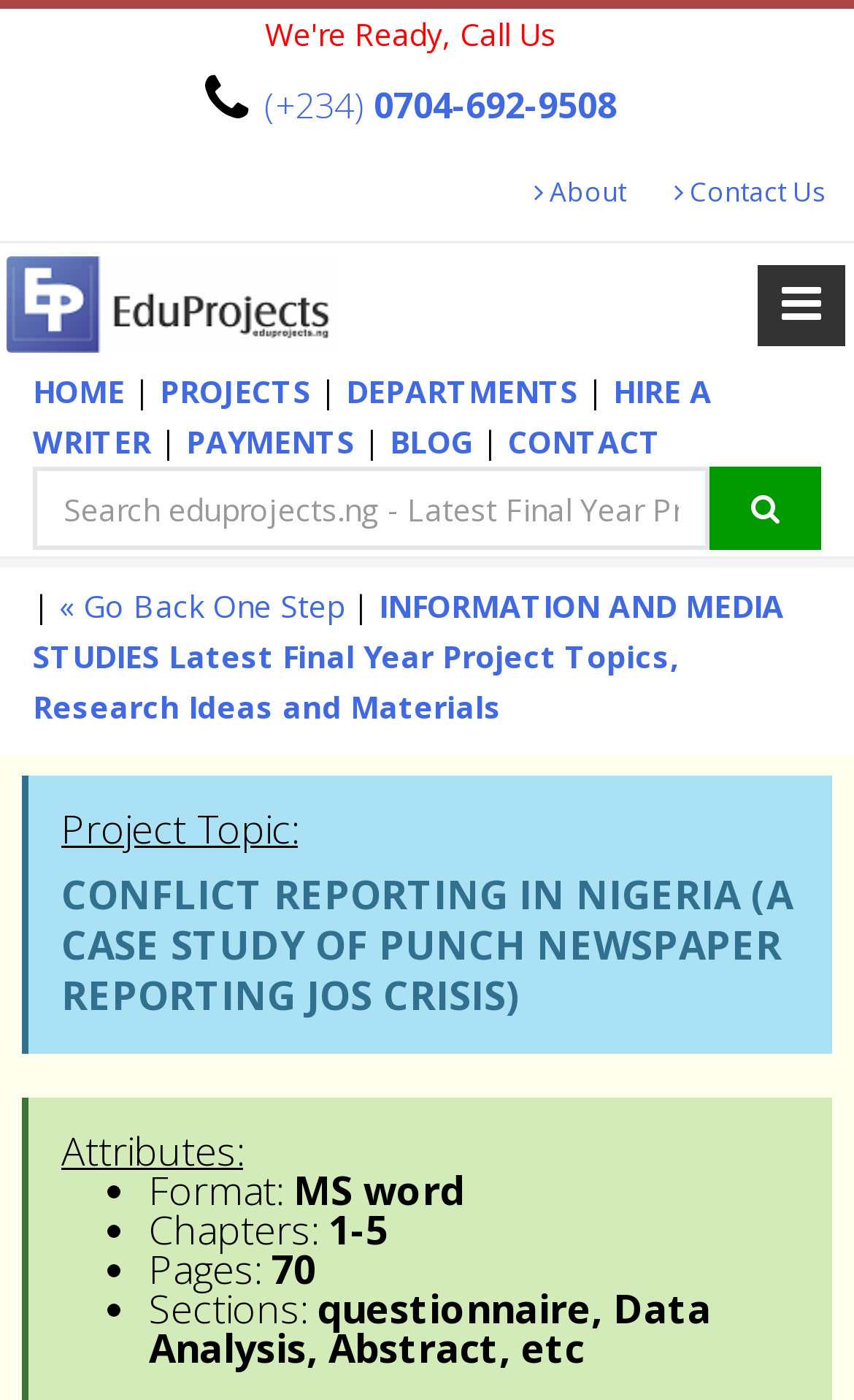Using the provided element description: "PAYMENTS", determine the bounding box coordinates of the corresponding UI element in the screenshot.

[0.218, 0.3, 0.426, 0.33]